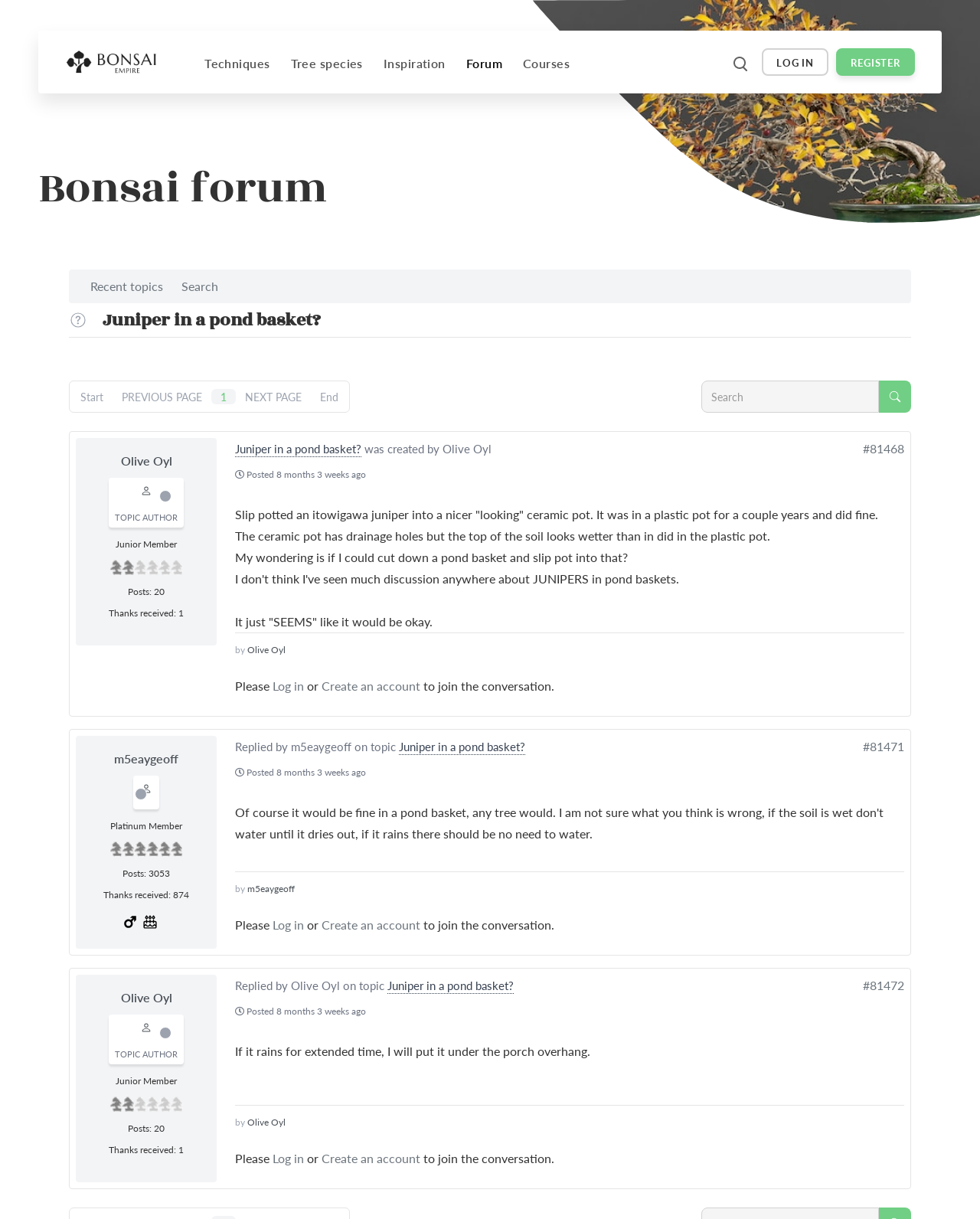Please answer the following question using a single word or phrase: 
What is the purpose of the 'LOG IN' and 'REGISTER' links?

To access user account